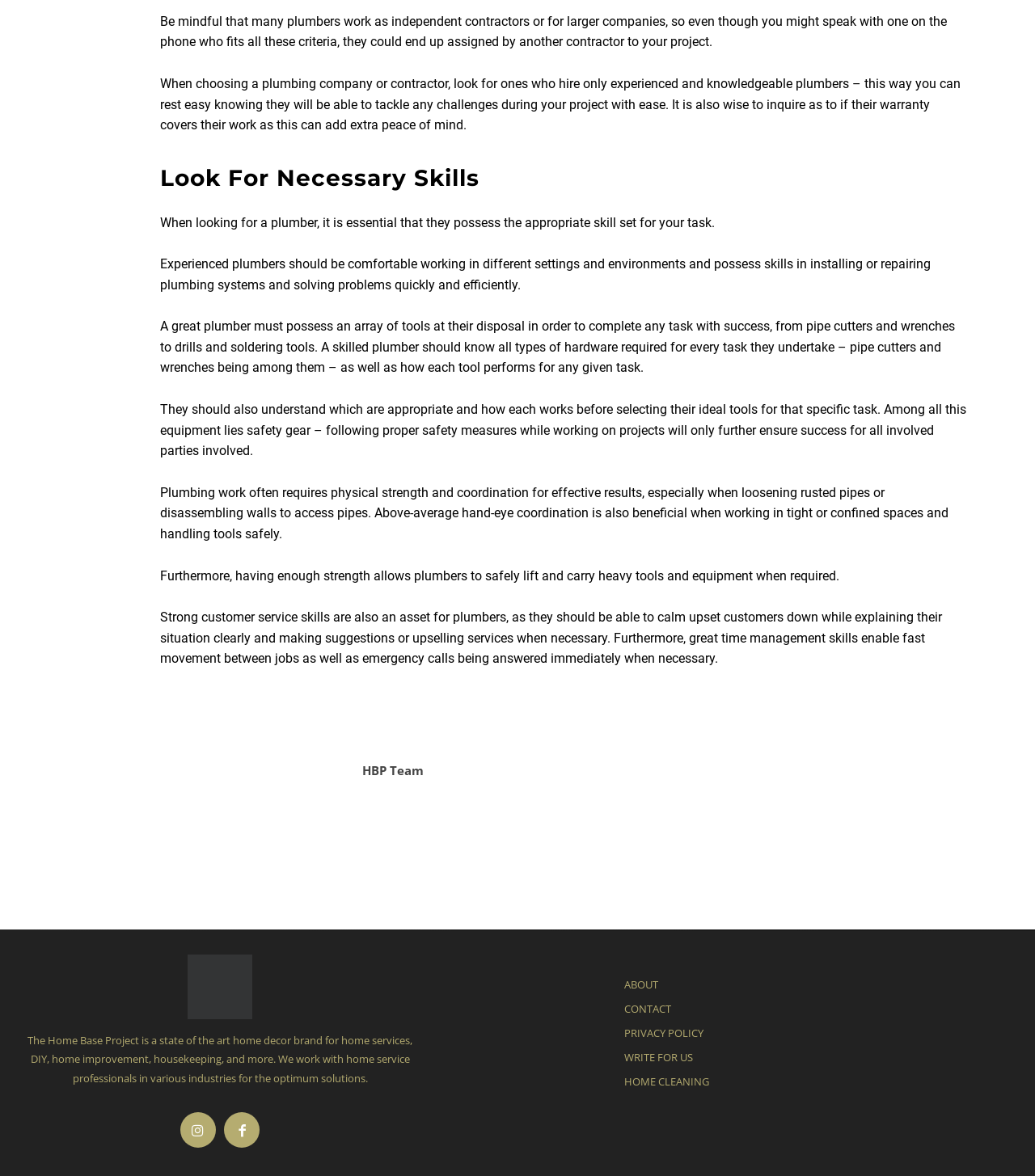What is the bounding box coordinate of the 'HBP Team' link?
Your answer should be a single word or phrase derived from the screenshot.

[0.233, 0.612, 0.334, 0.702]